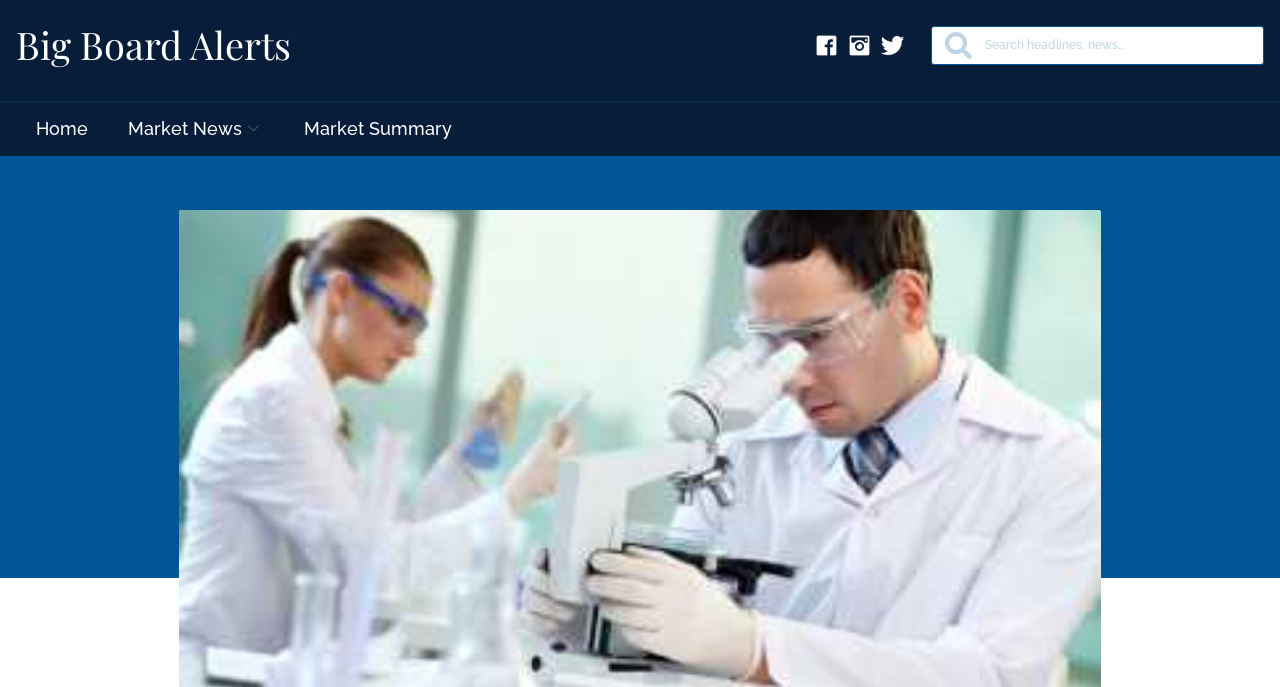Provide a short answer using a single word or phrase for the following question: 
How many navigation links are there?

3